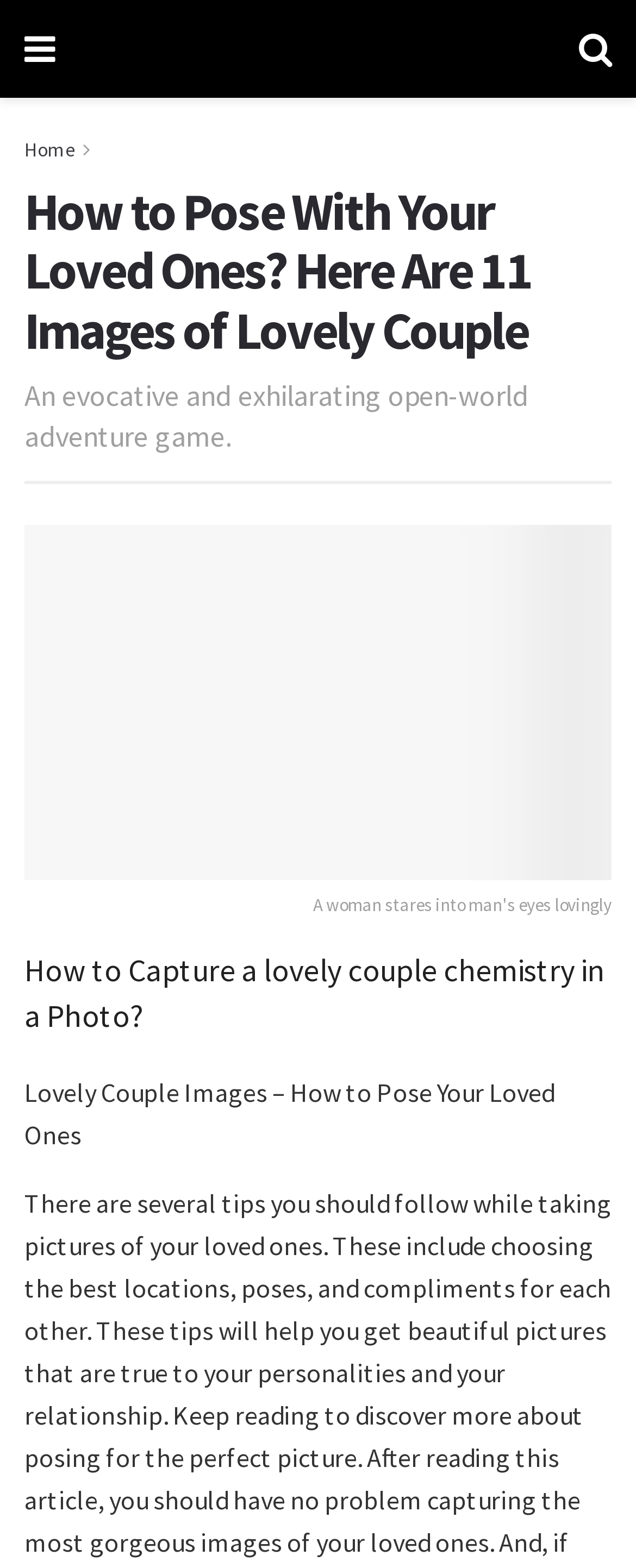Using the provided description Home, find the bounding box coordinates for the UI element. Provide the coordinates in (top-left x, top-left y, bottom-right x, bottom-right y) format, ensuring all values are between 0 and 1.

[0.038, 0.087, 0.118, 0.103]